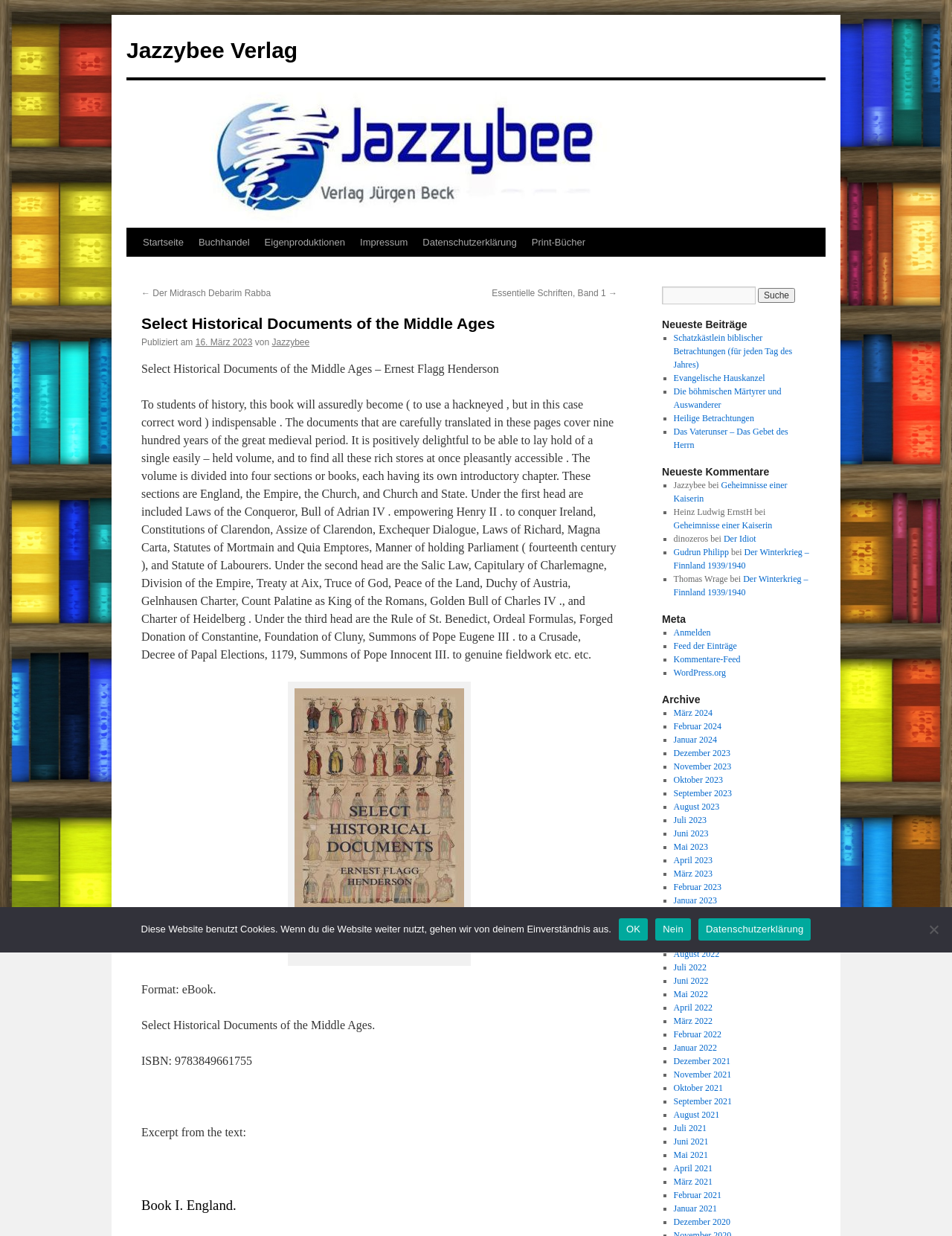Locate the bounding box of the UI element defined by this description: "Essentielle Schriften, Band 1 →". The coordinates should be given as four float numbers between 0 and 1, formatted as [left, top, right, bottom].

[0.517, 0.233, 0.648, 0.241]